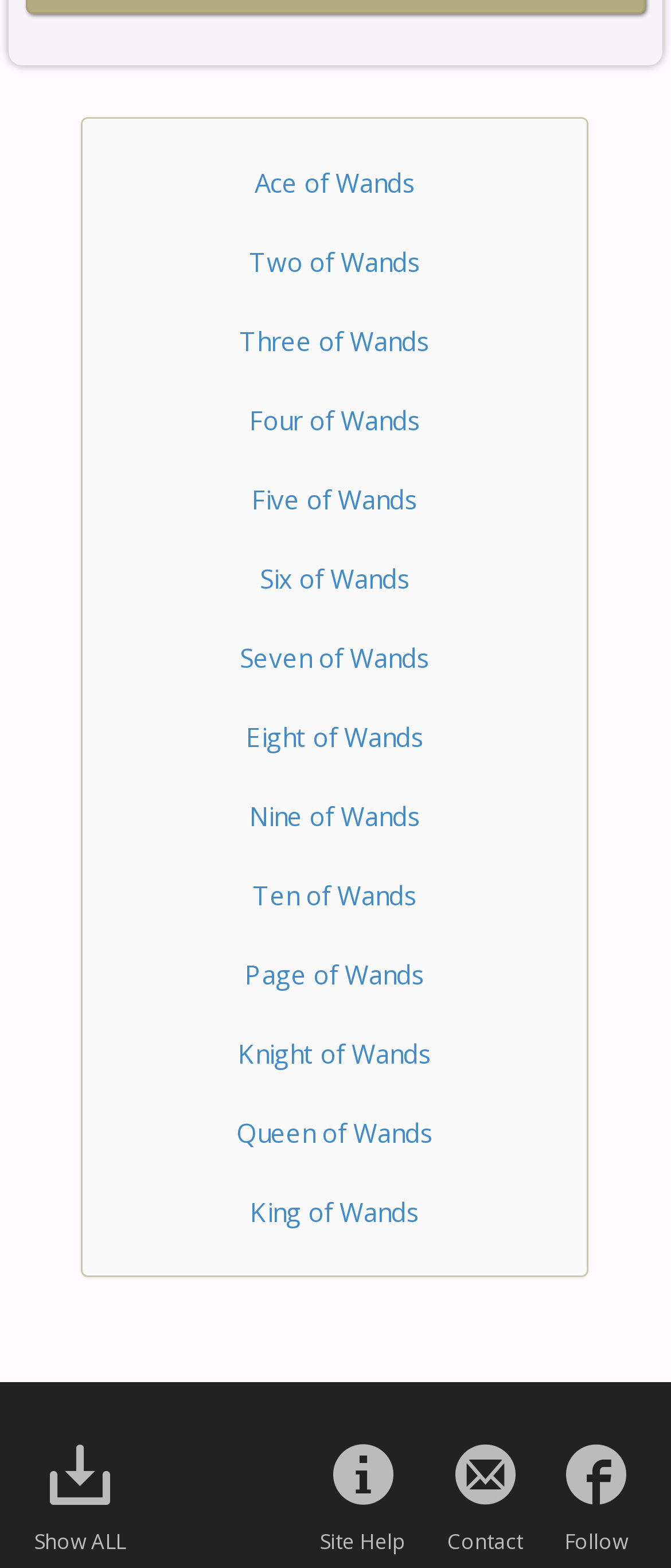Can you determine the bounding box coordinates of the area that needs to be clicked to fulfill the following instruction: "View Ace of Wands"?

[0.163, 0.093, 0.837, 0.141]